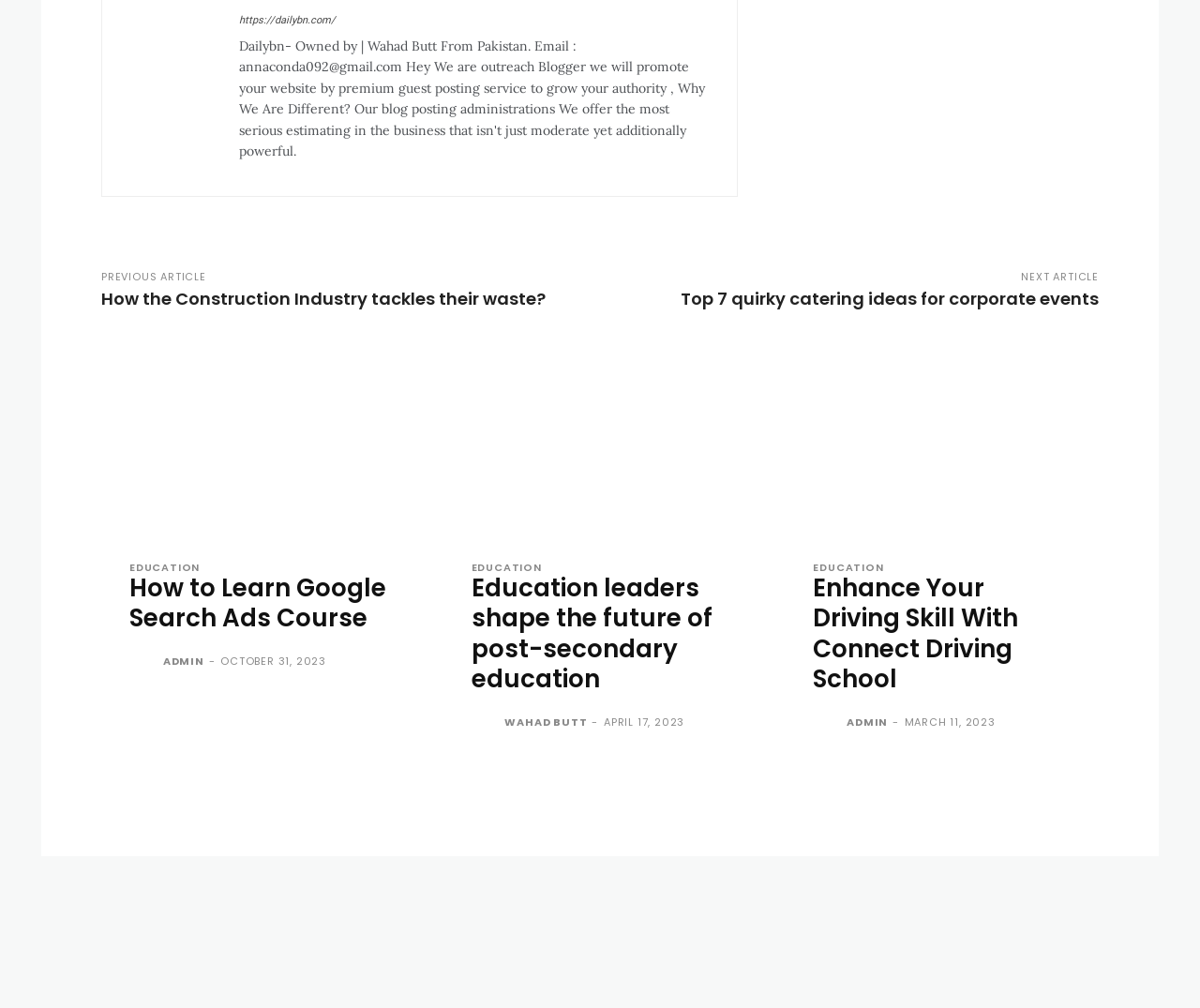Please identify the bounding box coordinates of the element that needs to be clicked to perform the following instruction: "View the article 'Education leaders shape the future of post-secondary education'".

[0.369, 0.344, 0.631, 0.53]